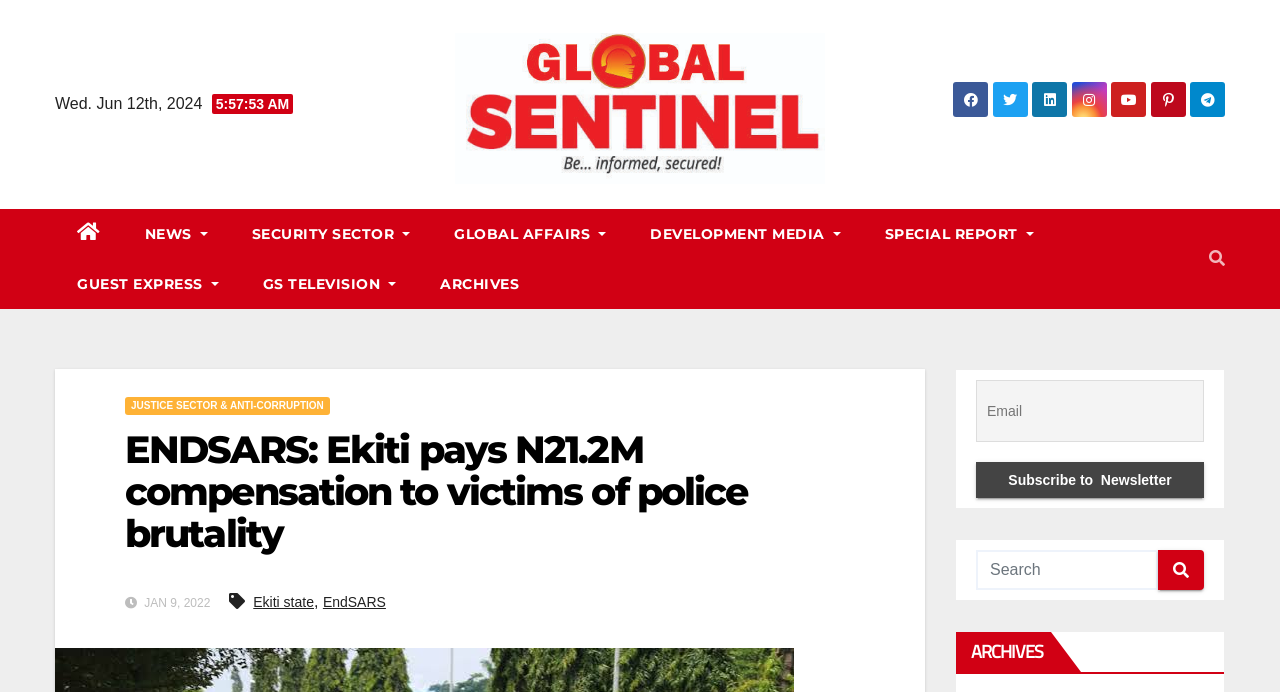Please provide the bounding box coordinates for the element that needs to be clicked to perform the instruction: "Go to NEWS page". The coordinates must consist of four float numbers between 0 and 1, formatted as [left, top, right, bottom].

[0.096, 0.303, 0.179, 0.375]